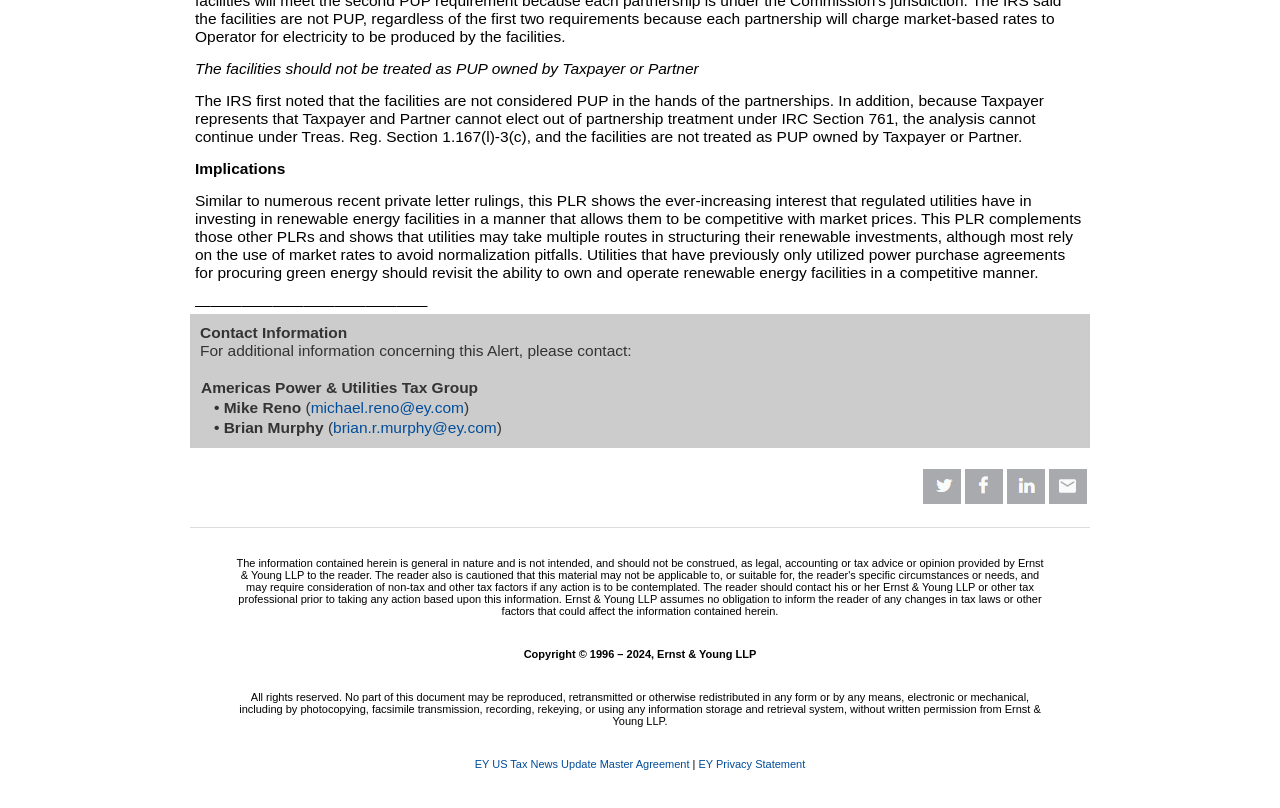What is the purpose of the contact information section?
Your answer should be a single word or phrase derived from the screenshot.

To provide additional information